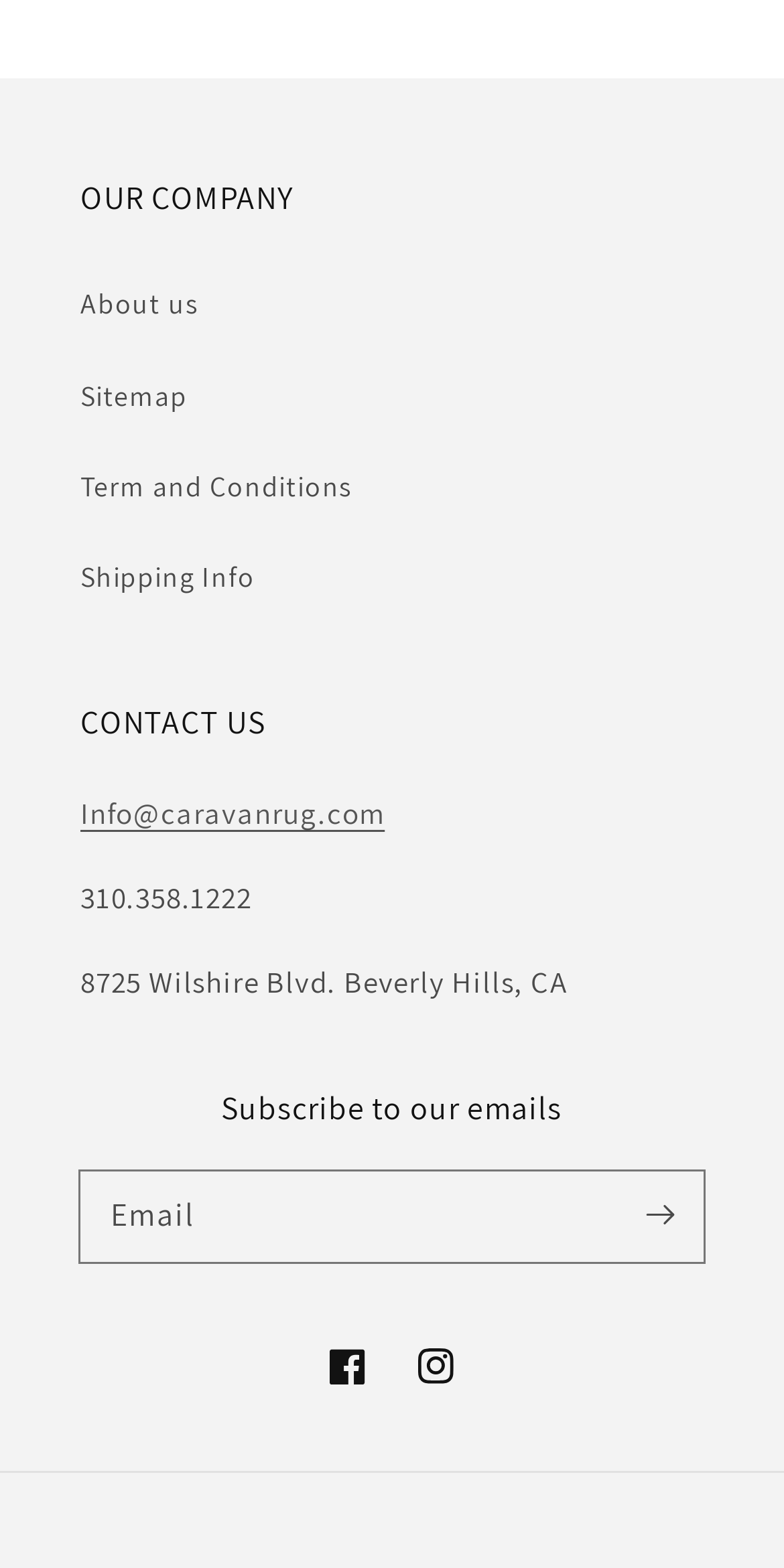Kindly respond to the following question with a single word or a brief phrase: 
How many social media links are available?

2